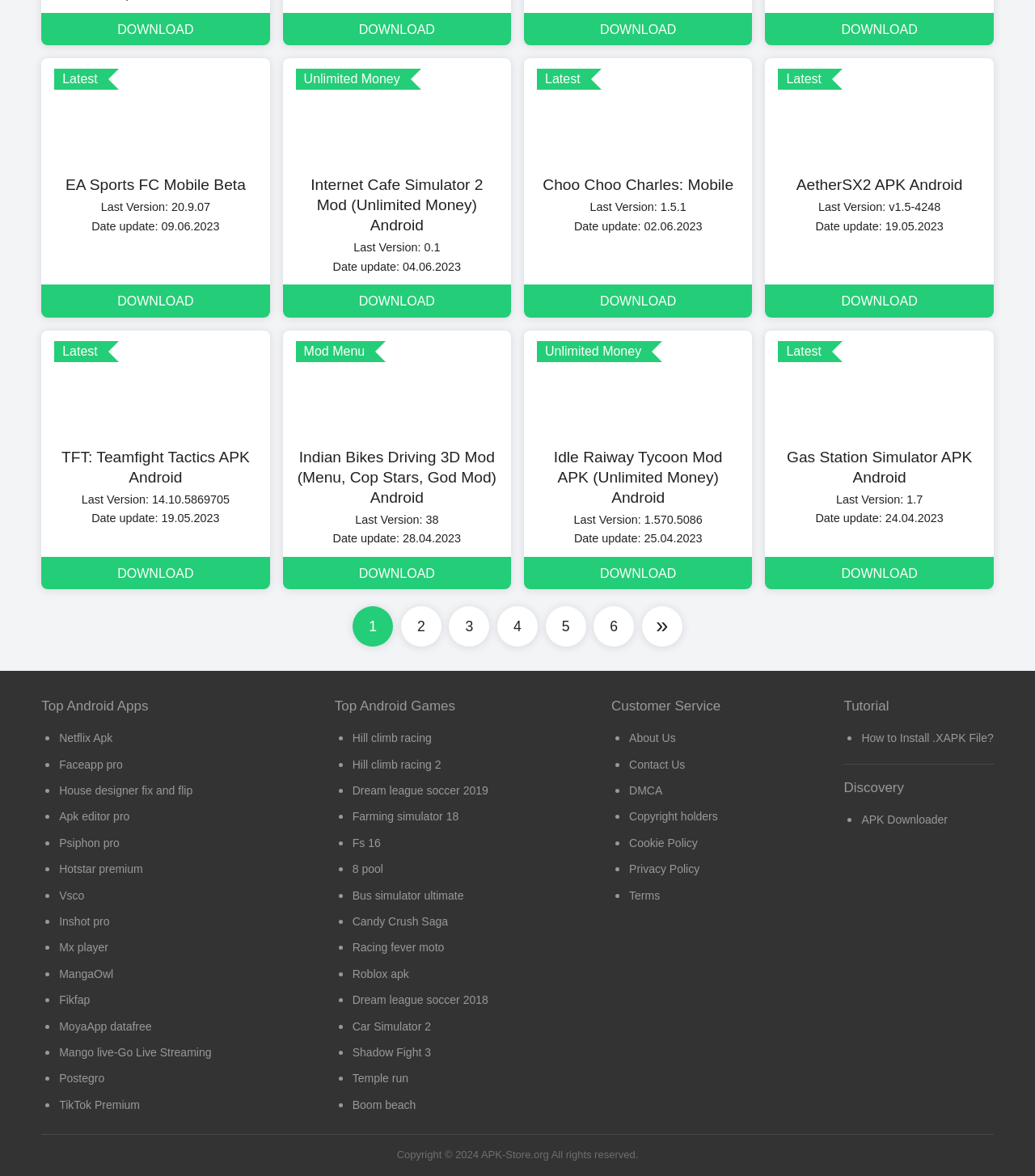What is the date of the last update of AetherSX2 APK Android? From the image, respond with a single word or brief phrase.

19.05.2023